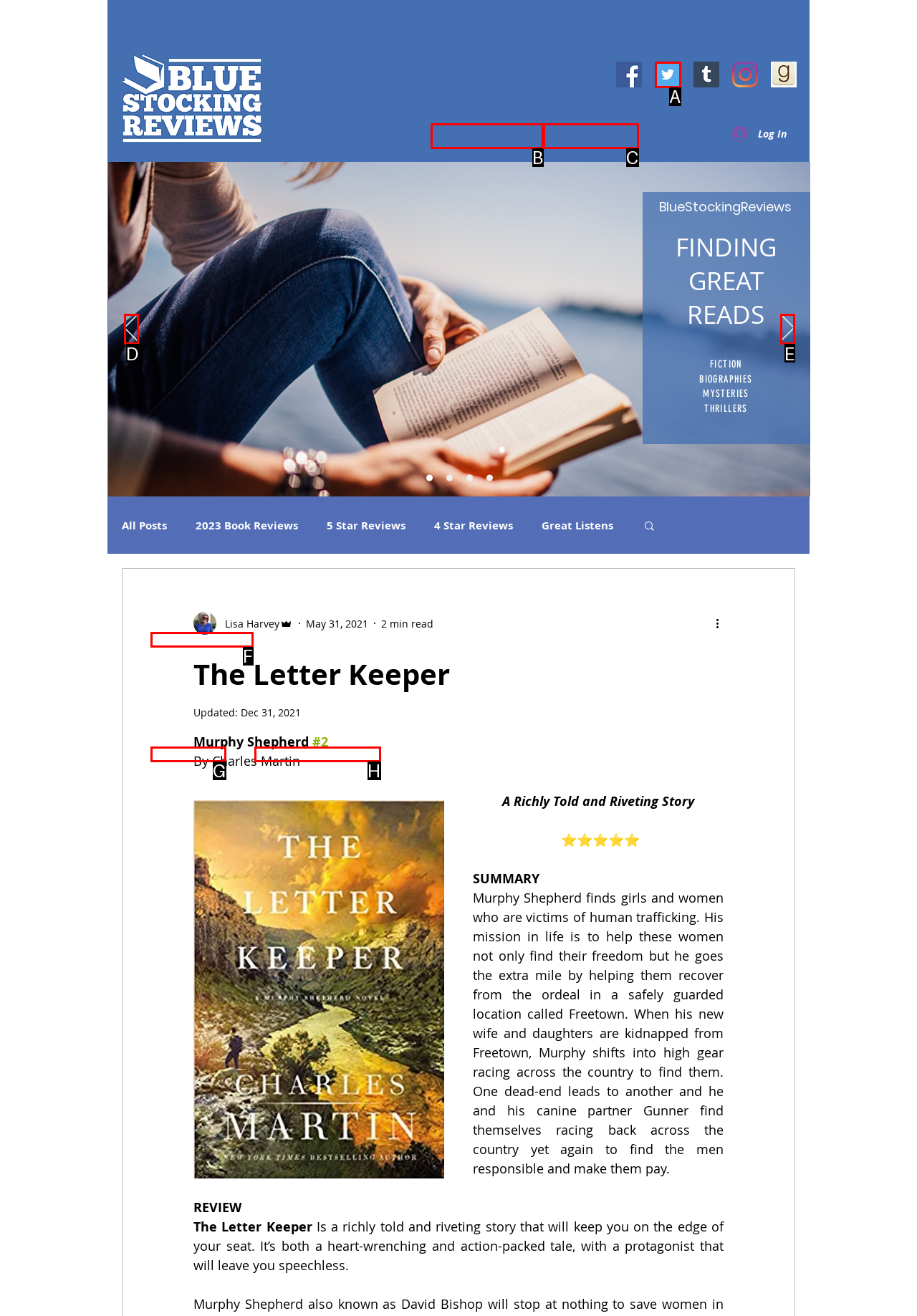Identify the option that corresponds to: parent_node: BlueStockingReviews aria-label="Previous"
Respond with the corresponding letter from the choices provided.

D